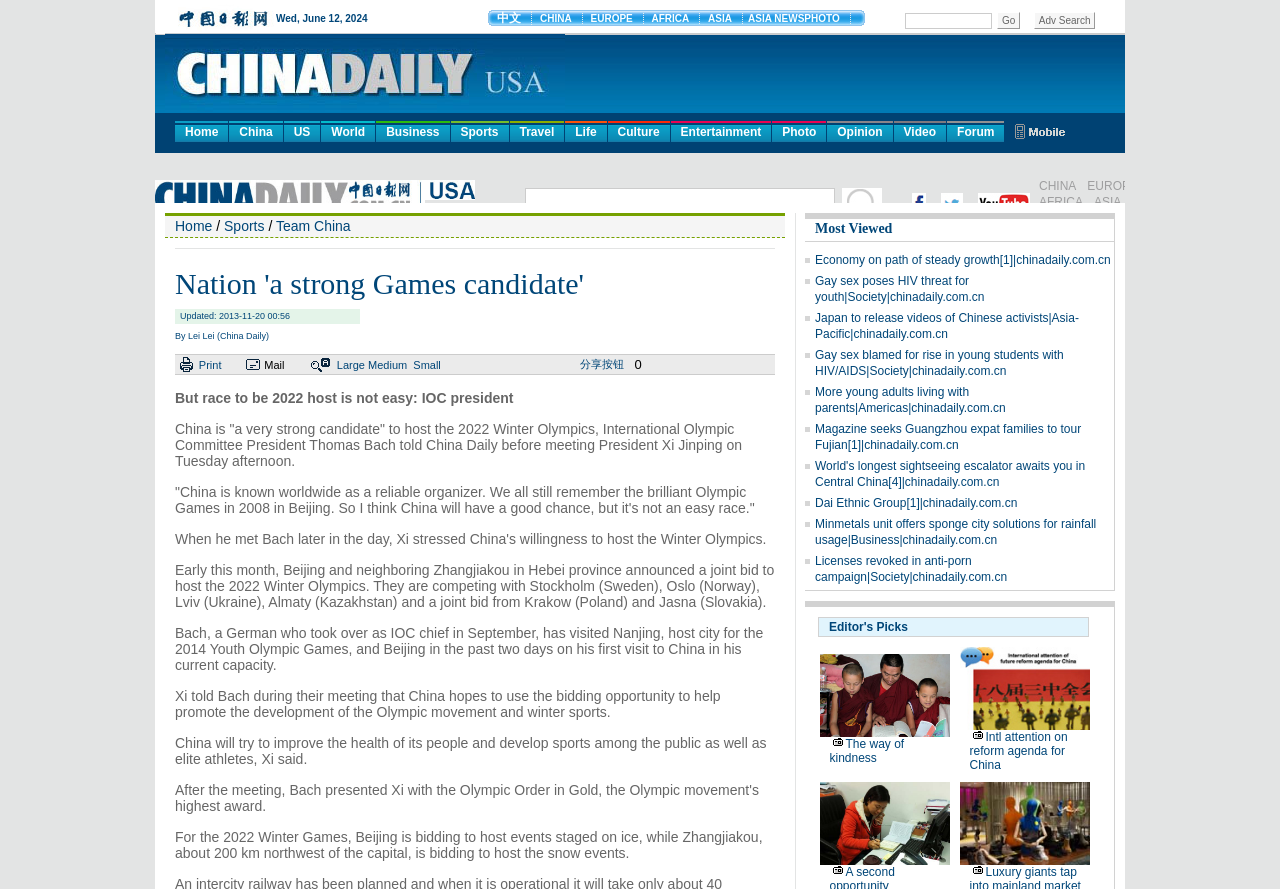Please analyze the image and provide a thorough answer to the question:
What is the location of the snow events in China's bid to host the 2022 Winter Olympics?

According to the article, Beijing is bidding to host events staged on ice, while Zhangjiakou, about 200 km northwest of the capital, is bidding to host the snow events.